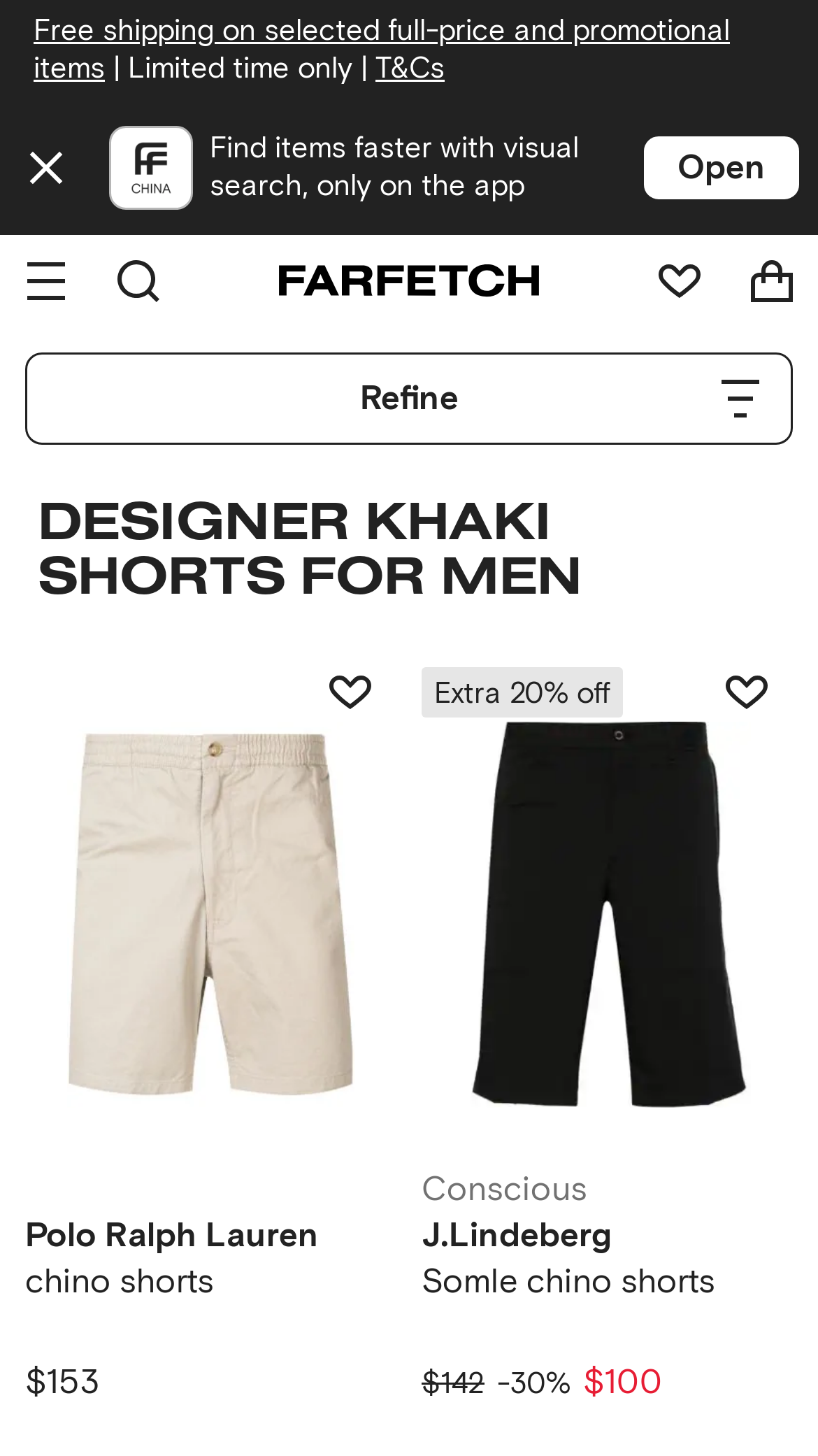Please determine the bounding box coordinates of the clickable area required to carry out the following instruction: "Add Polo Ralph Lauren chino shorts to wishlist". The coordinates must be four float numbers between 0 and 1, represented as [left, top, right, bottom].

[0.372, 0.444, 0.485, 0.507]